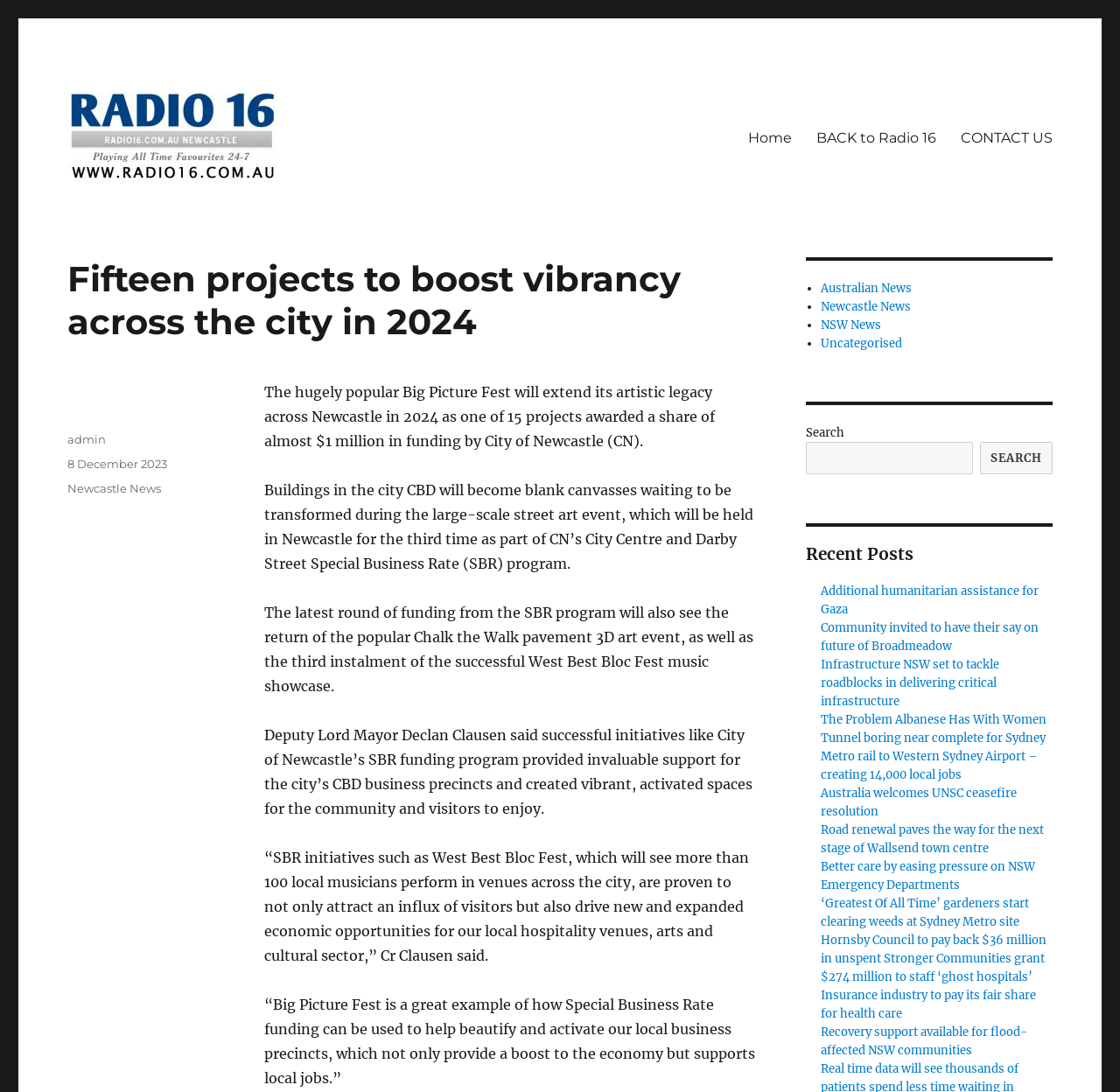Look at the image and give a detailed response to the following question: What is the name of the festival mentioned in the article?

The article mentions that the Big Picture Fest will extend its artistic legacy across Newcastle in 2024 as one of 15 projects awarded a share of almost $1 million in funding by City of Newcastle (CN).